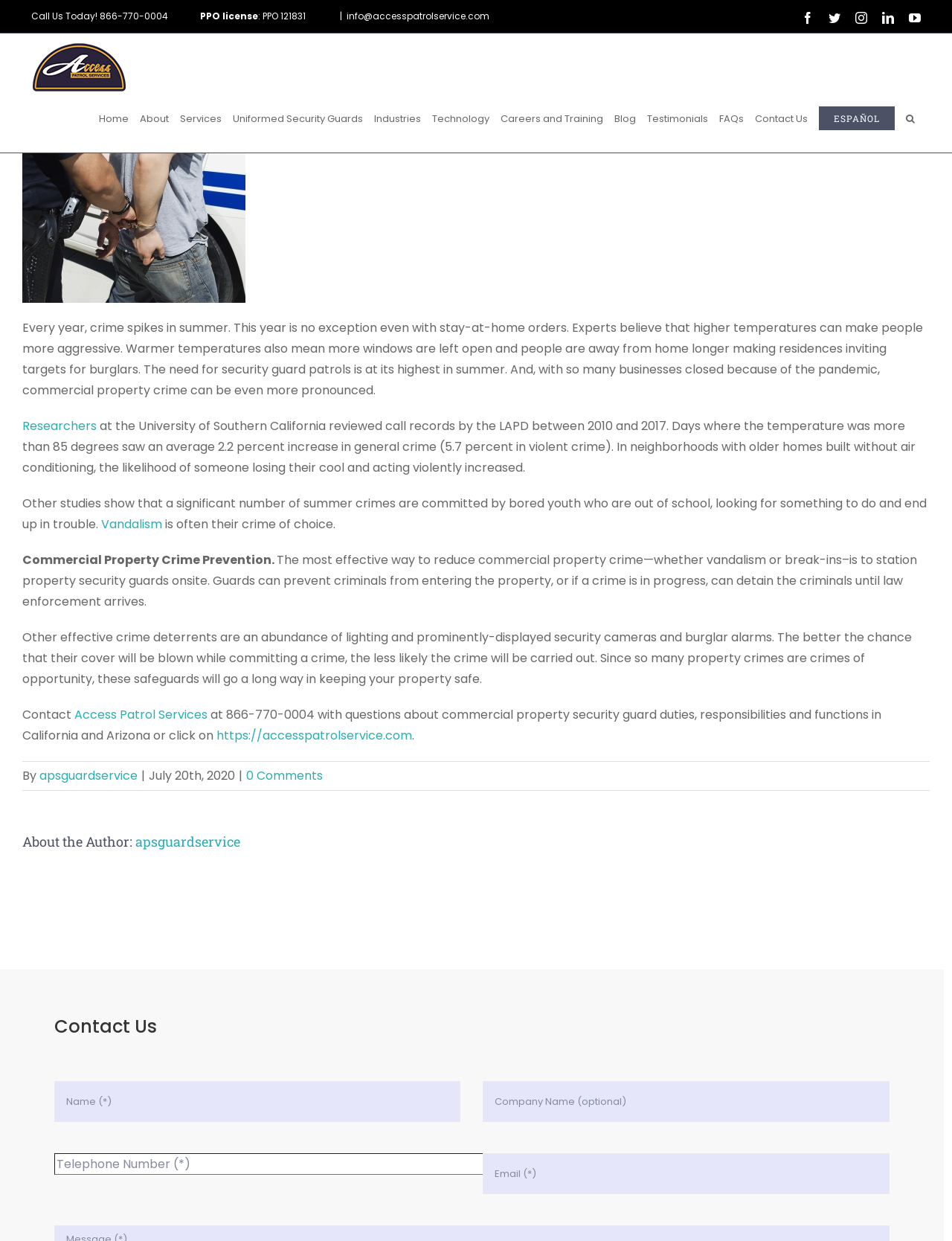Find the bounding box coordinates for the HTML element described as: "name="mask-606" placeholder="Telephone Number (*)"". The coordinates should consist of four float values between 0 and 1, i.e., [left, top, right, bottom].

[0.057, 0.929, 0.527, 0.947]